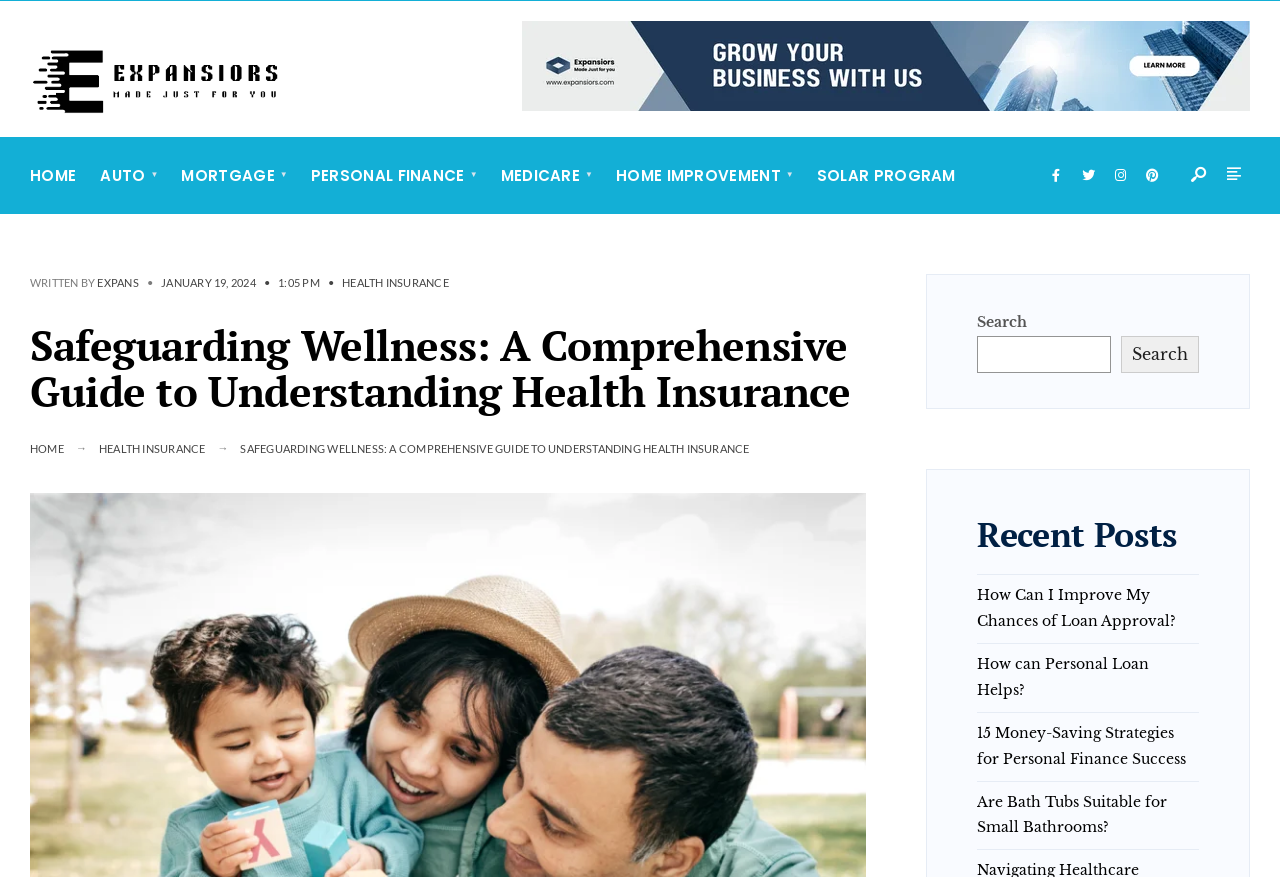Can you find the bounding box coordinates for the element that needs to be clicked to execute this instruction: "Read the recent post about personal finance"? The coordinates should be given as four float numbers between 0 and 1, i.e., [left, top, right, bottom].

[0.763, 0.747, 0.898, 0.797]